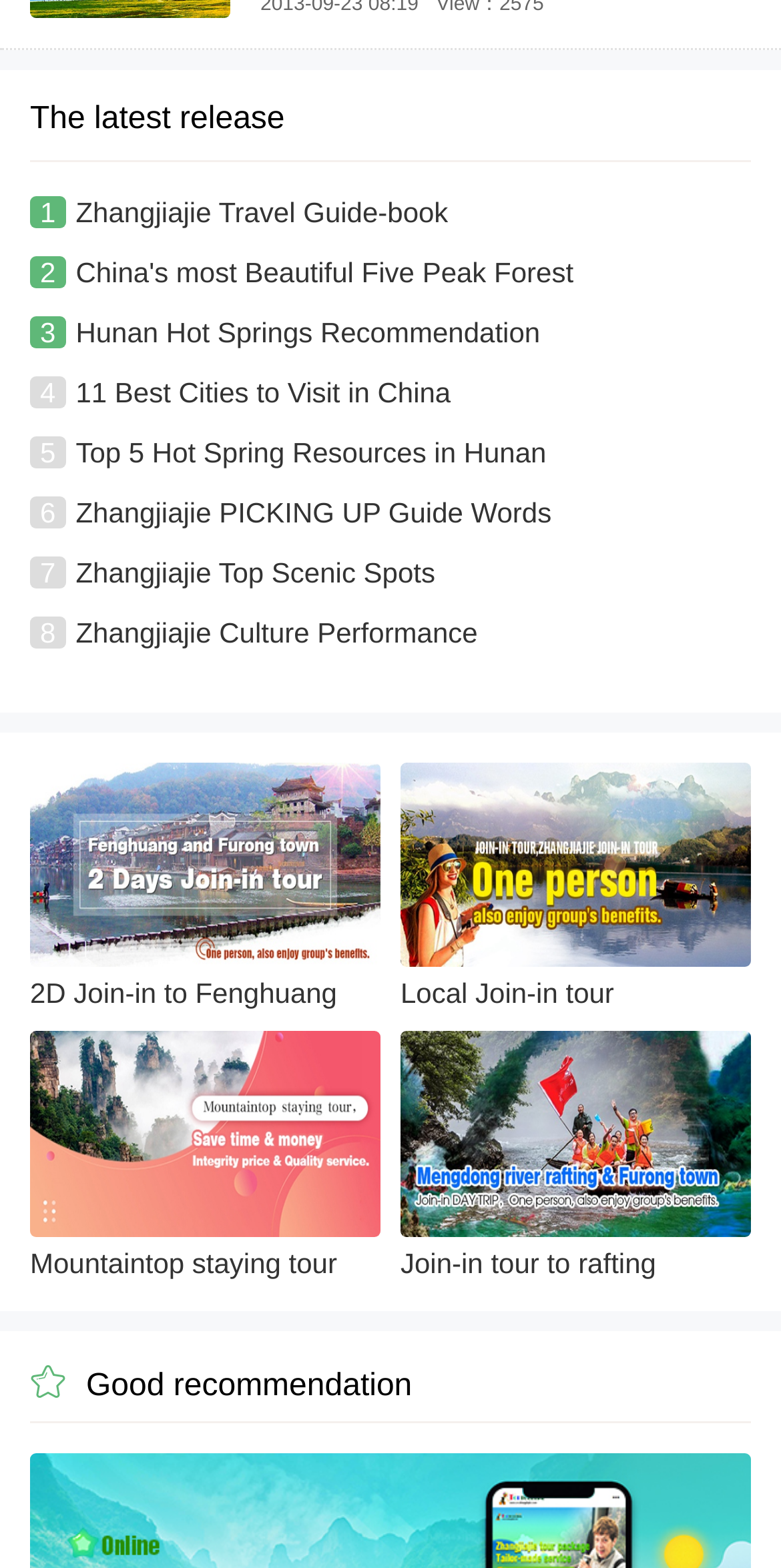Locate the bounding box coordinates of the region to be clicked to comply with the following instruction: "Click on 'Zhangjiajie Travel Guide-book'". The coordinates must be four float numbers between 0 and 1, in the form [left, top, right, bottom].

[0.097, 0.125, 0.574, 0.145]